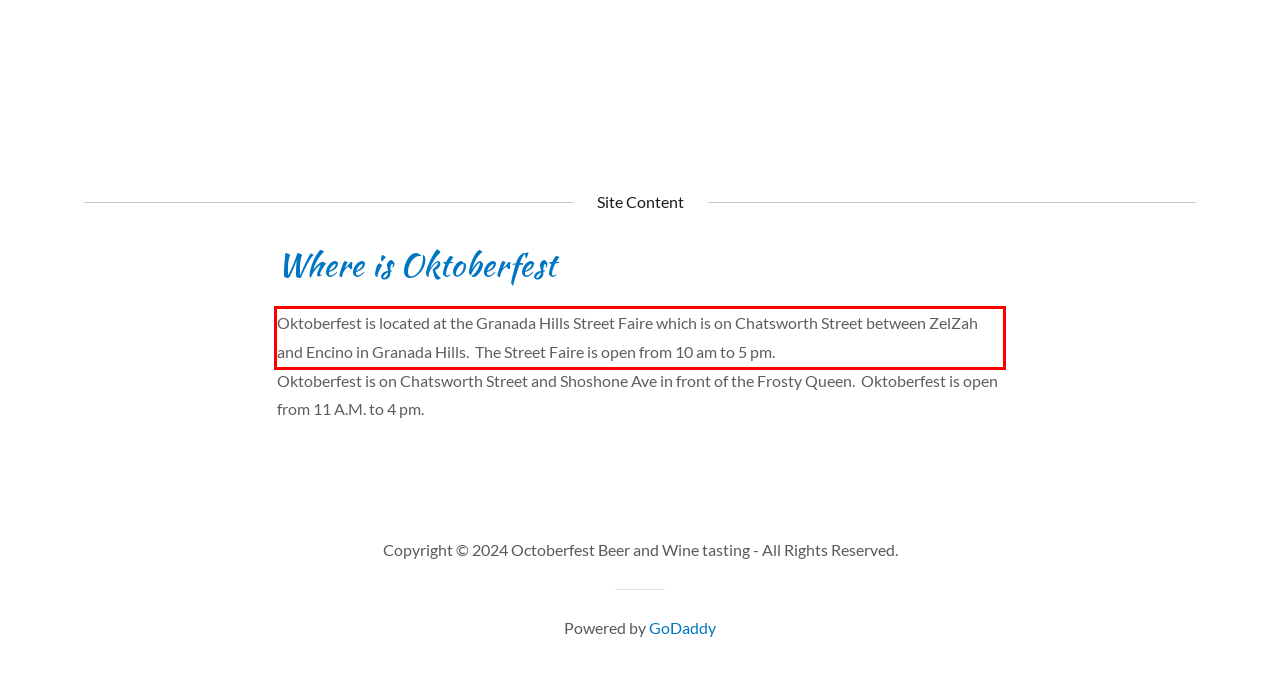Review the screenshot of the webpage and recognize the text inside the red rectangle bounding box. Provide the extracted text content.

Oktoberfest is located at the Granada Hills Street Faire which is on Chatsworth Street between ZelZah and Encino in Granada Hills. The Street Faire is open from 10 am to 5 pm.